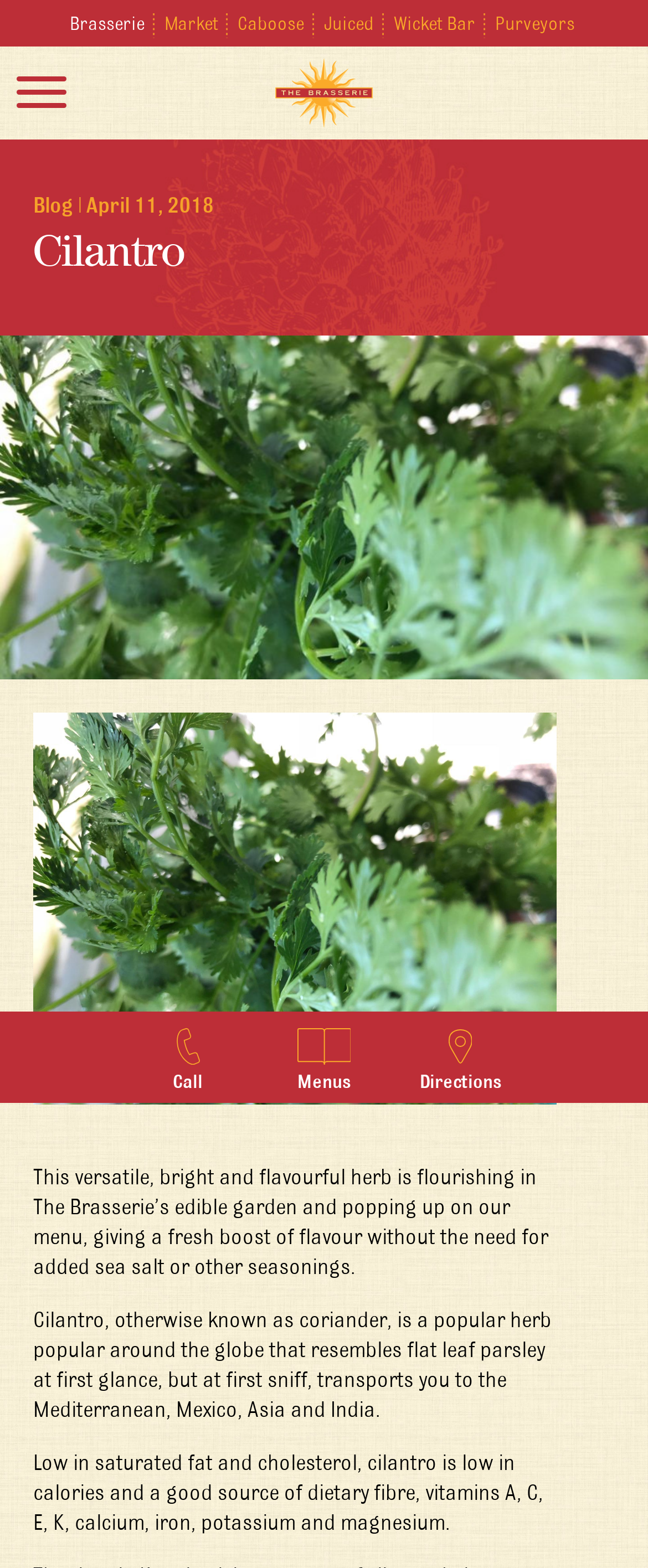Generate a comprehensive description of the webpage content.

This webpage is about Cilantro, a brasserie in Grand Cayman, and its focus on the farm-to-table movement. At the top of the page, there are six links: Brasserie, Market, Caboose, Juiced, Wicket Bar, and Purveyors, which are evenly spaced and horizontally aligned. Below these links, there is a button and an image with a link labeled "Vector Smart Object".

On the left side of the page, there is a section with a heading "Cilantro" and three paragraphs of text. The text describes the herb cilantro, its flavor, and its nutritional benefits. The paragraphs are stacked vertically, with the heading "Cilantro" at the top.

On the right side of the page, there are three links: Call, Menus, and Directions, each accompanied by an image. These links are stacked vertically, with the Call link at the top, followed by Menus, and then Directions. The images are small and placed to the right of each link.

There is also a section with a blog post, which includes the title "Blog", a date "April 11, 2018", and a separator line. This section is located above the heading "Cilantro" and is aligned to the left side of the page.